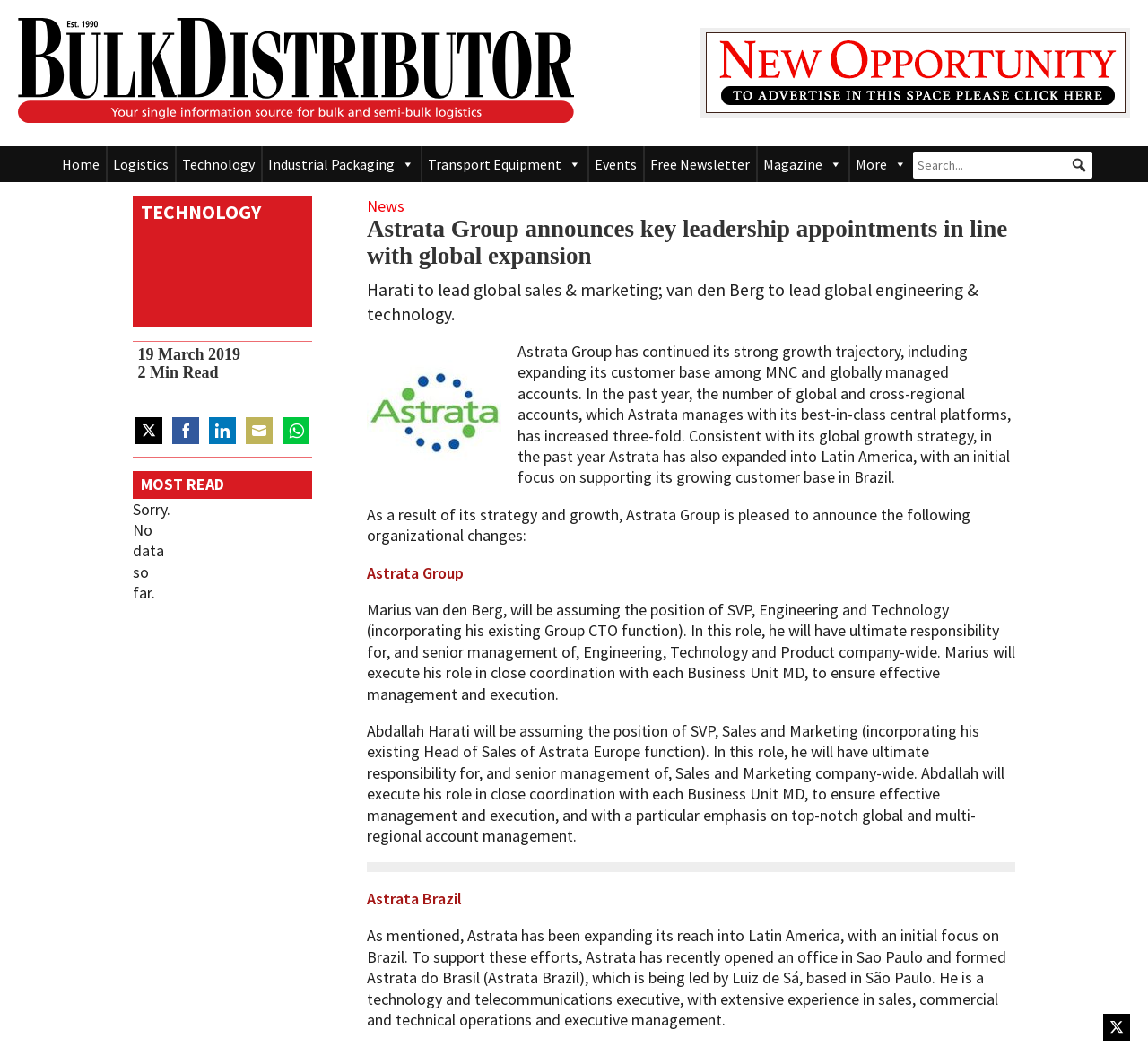What is the position of Marius van den Berg?
Using the details shown in the screenshot, provide a comprehensive answer to the question.

The webpage mentions that Marius van den Berg will be assuming the position of SVP, Engineering and Technology, which includes his existing Group CTO function.